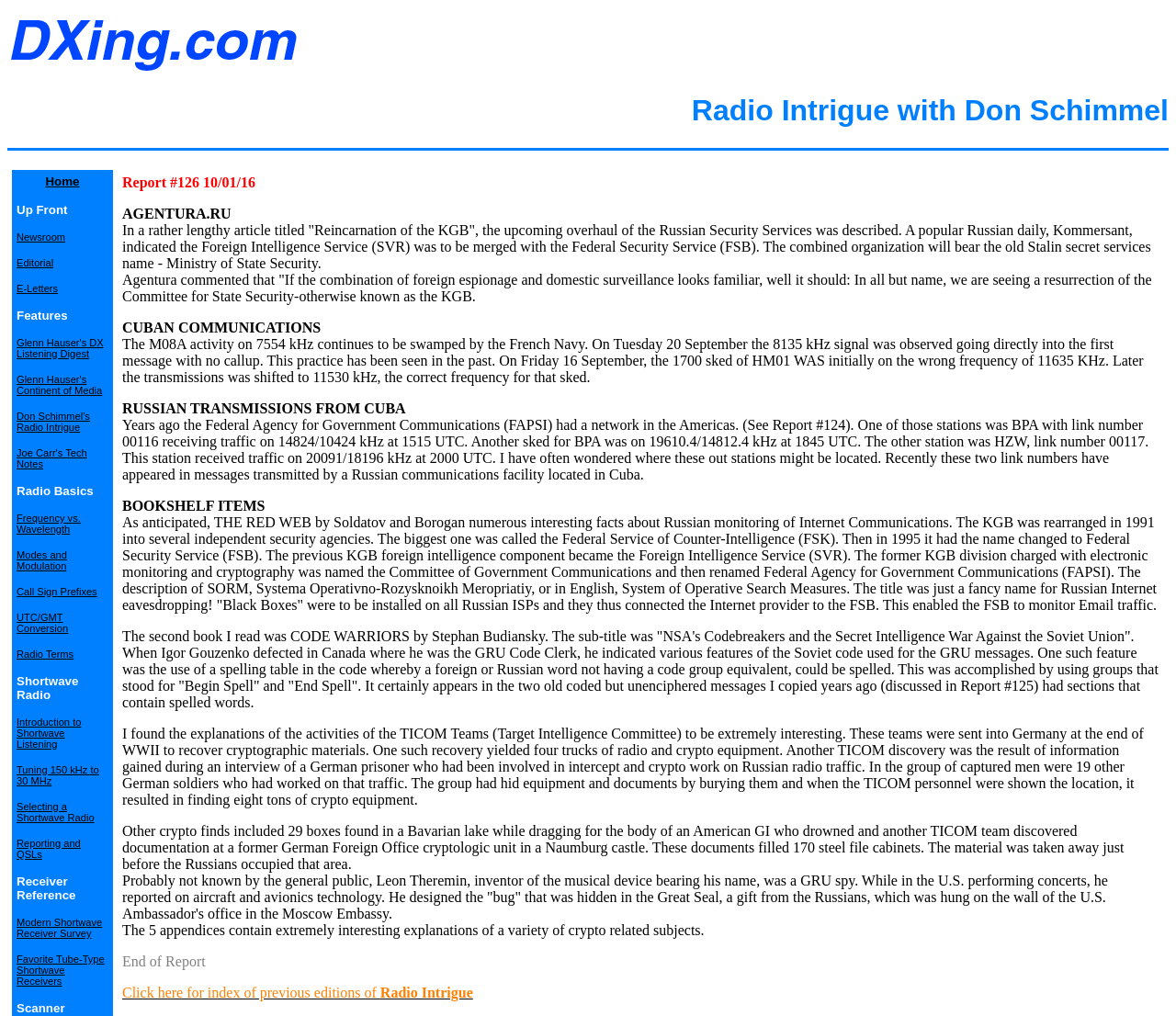Determine the bounding box coordinates of the clickable region to execute the instruction: "Click on the 'Click here for index of previous editions of Radio Intrigue' link". The coordinates should be four float numbers between 0 and 1, denoted as [left, top, right, bottom].

[0.104, 0.969, 0.402, 0.985]